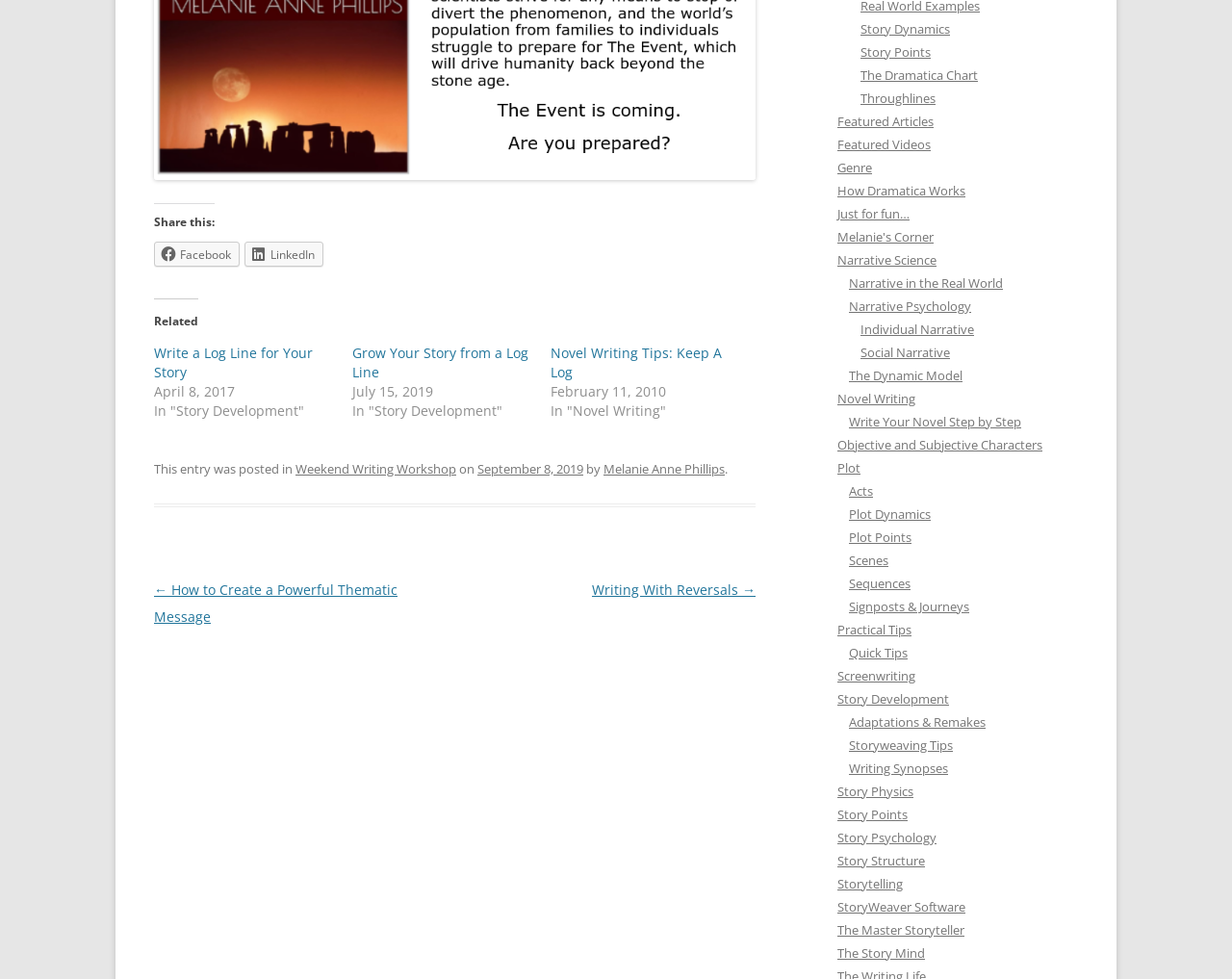Please specify the bounding box coordinates in the format (top-left x, top-left y, bottom-right x, bottom-right y), with values ranging from 0 to 1. Identify the bounding box for the UI component described as follows: visio 1999 viewer

None